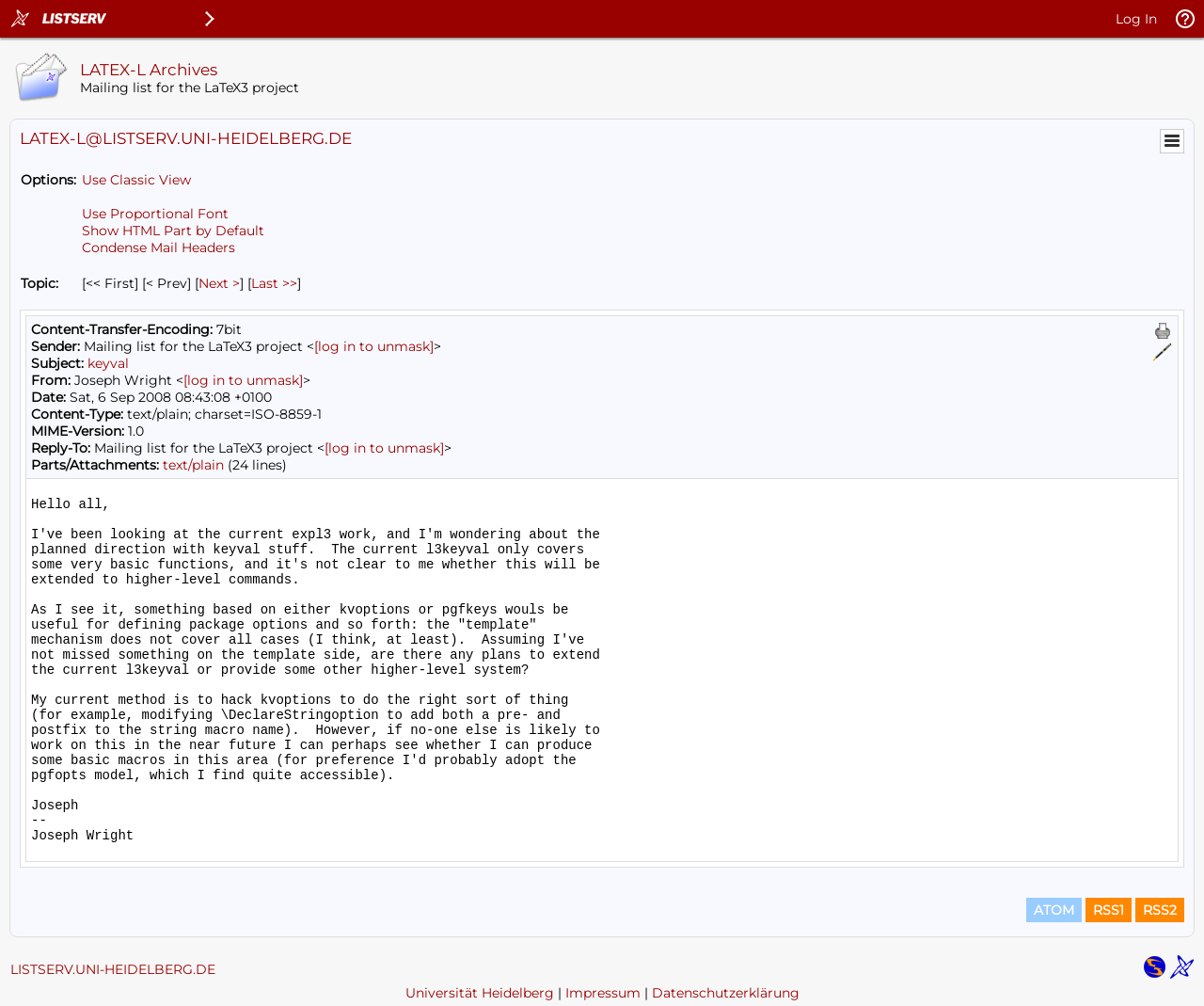Locate the bounding box coordinates of the UI element described by: "Last >>". Provide the coordinates as four float numbers between 0 and 1, formatted as [left, top, right, bottom].

[0.209, 0.273, 0.247, 0.29]